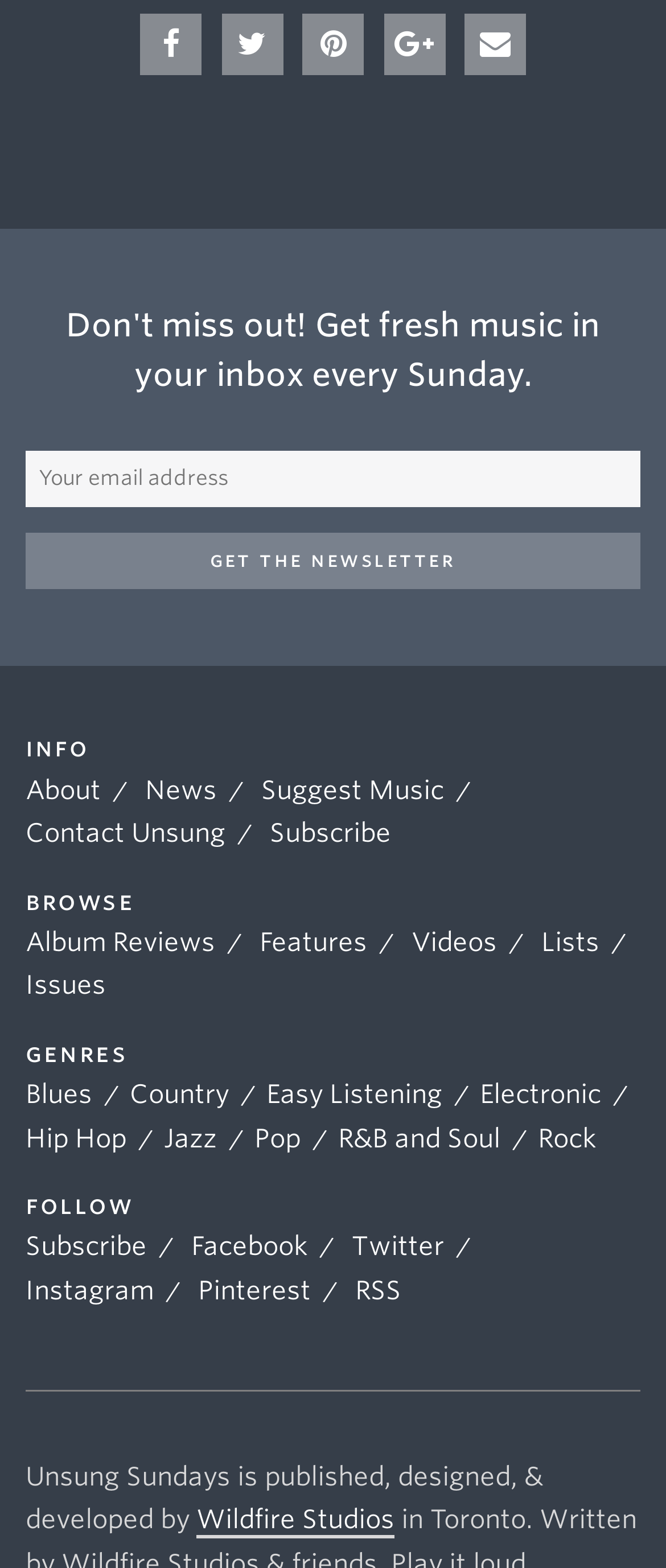Identify the bounding box coordinates of the specific part of the webpage to click to complete this instruction: "Get the newsletter".

[0.038, 0.34, 0.962, 0.375]